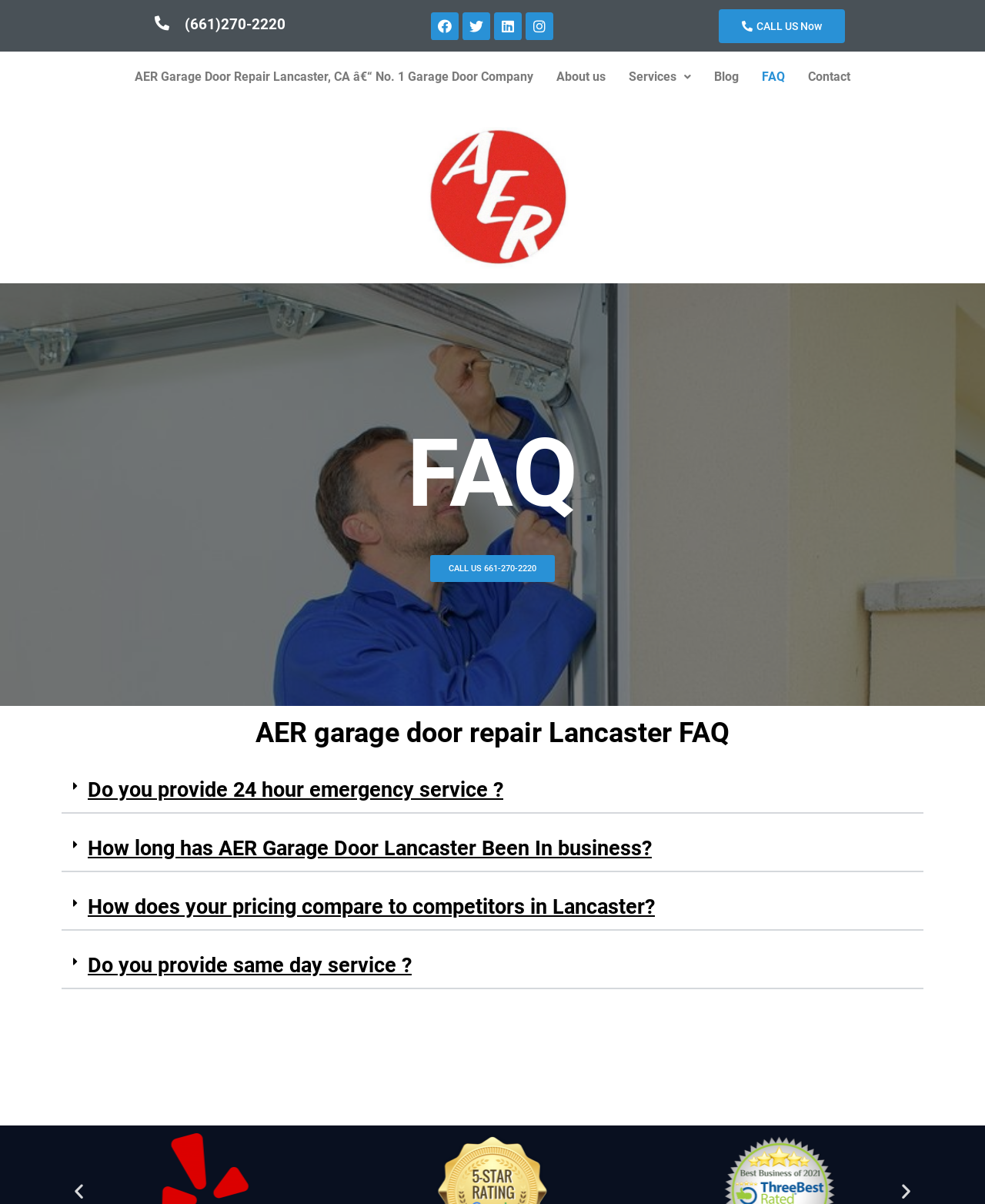Locate the bounding box coordinates of the clickable region to complete the following instruction: "Click the Facebook link."

[0.437, 0.01, 0.465, 0.033]